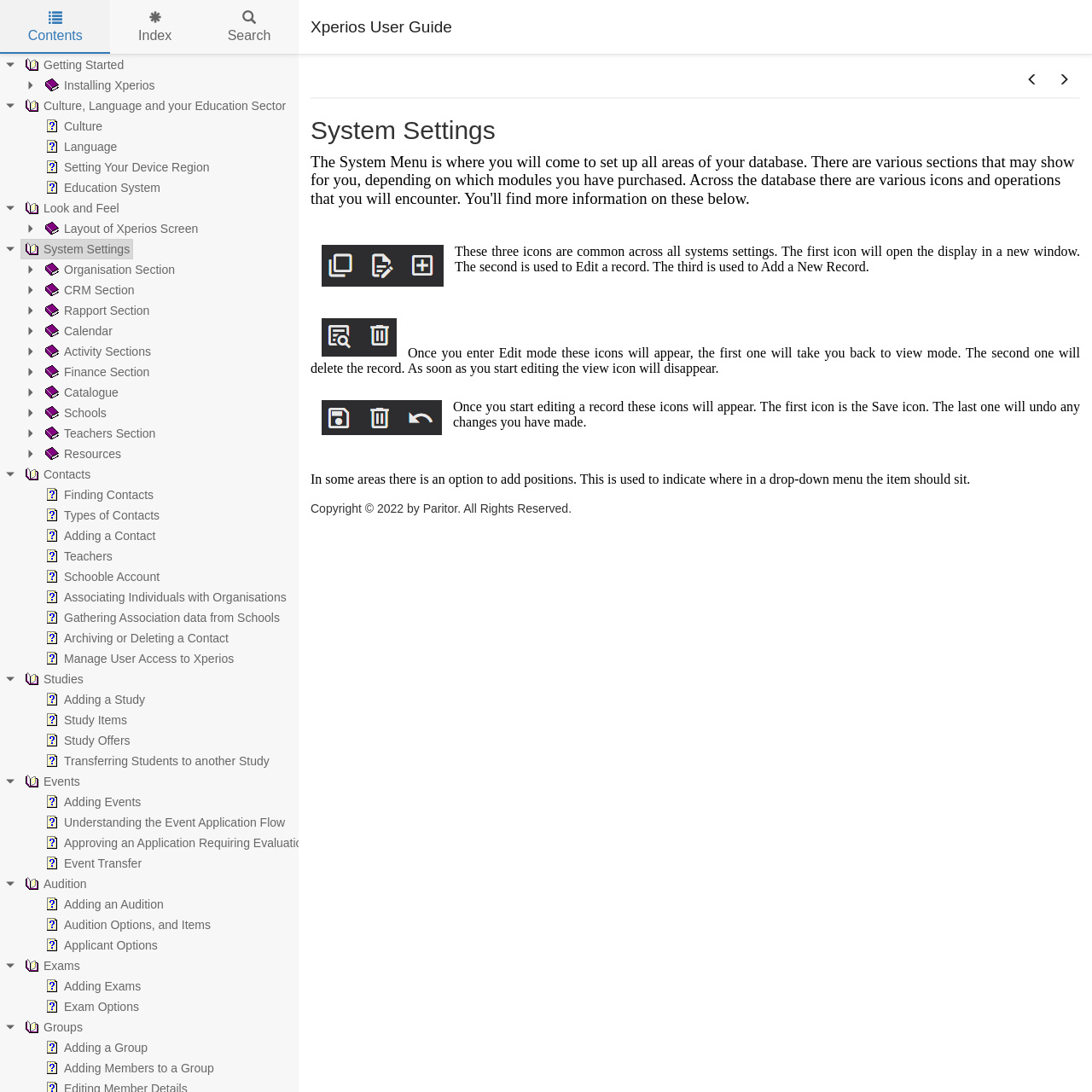Carefully observe the image and respond to the question with a detailed answer:
What is the purpose of the second icon in the system settings?

I read the text that describes the icons in the system settings and found that the second icon is used to edit a record, so the answer is 'Edit a record'.